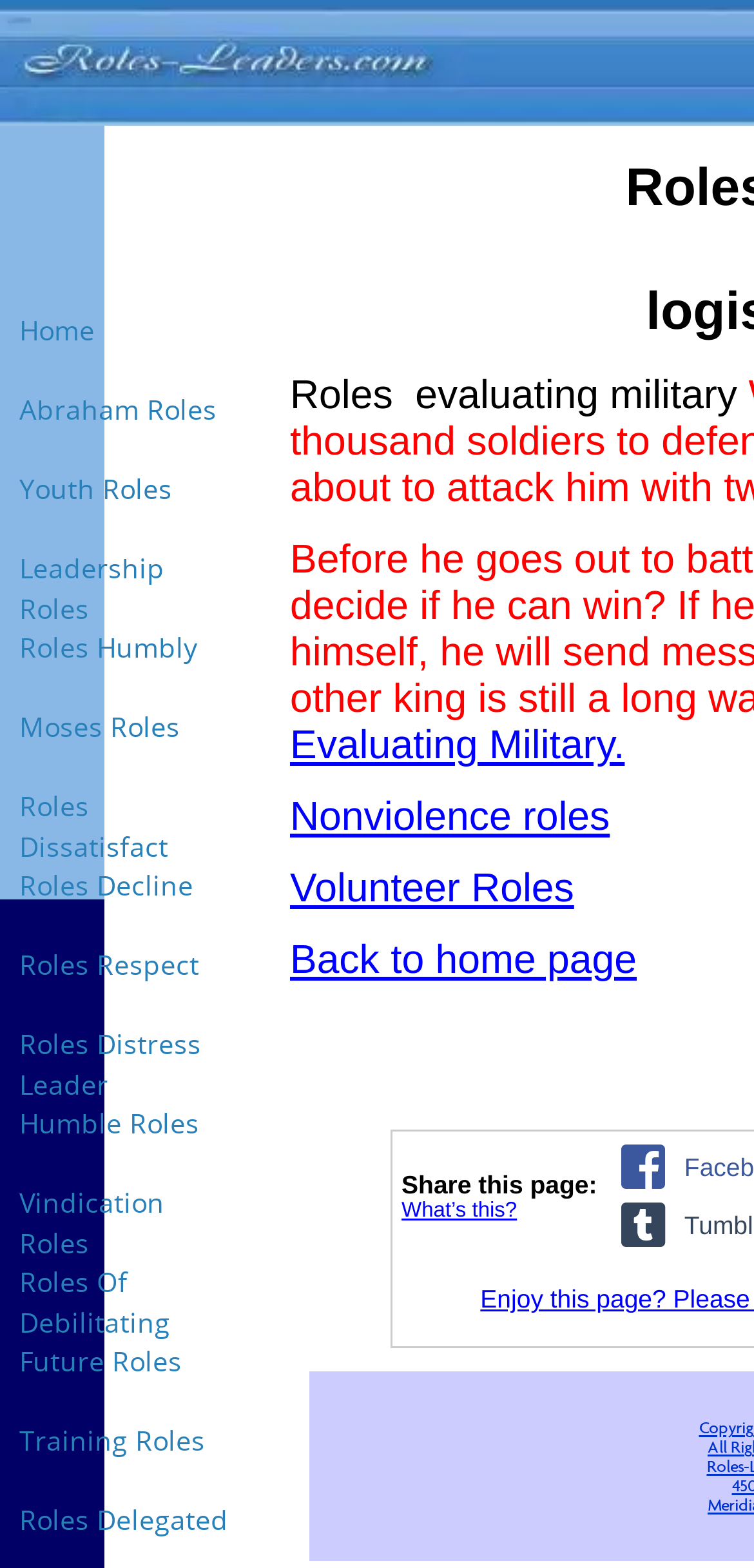Could you indicate the bounding box coordinates of the region to click in order to complete this instruction: "Contact us through phone".

None